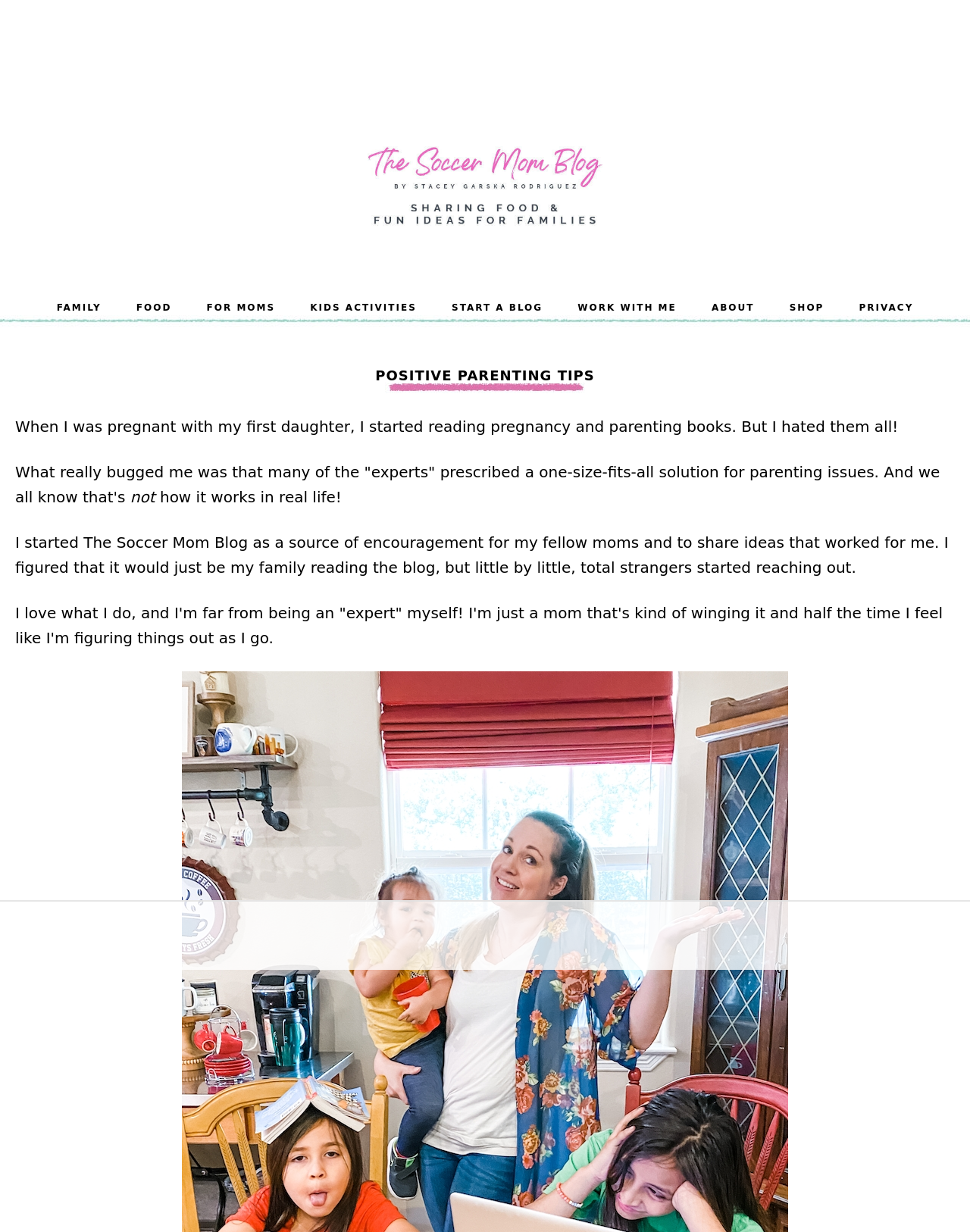Find the bounding box coordinates of the element to click in order to complete the given instruction: "Click the 'FAMILY' link."

[0.043, 0.233, 0.12, 0.265]